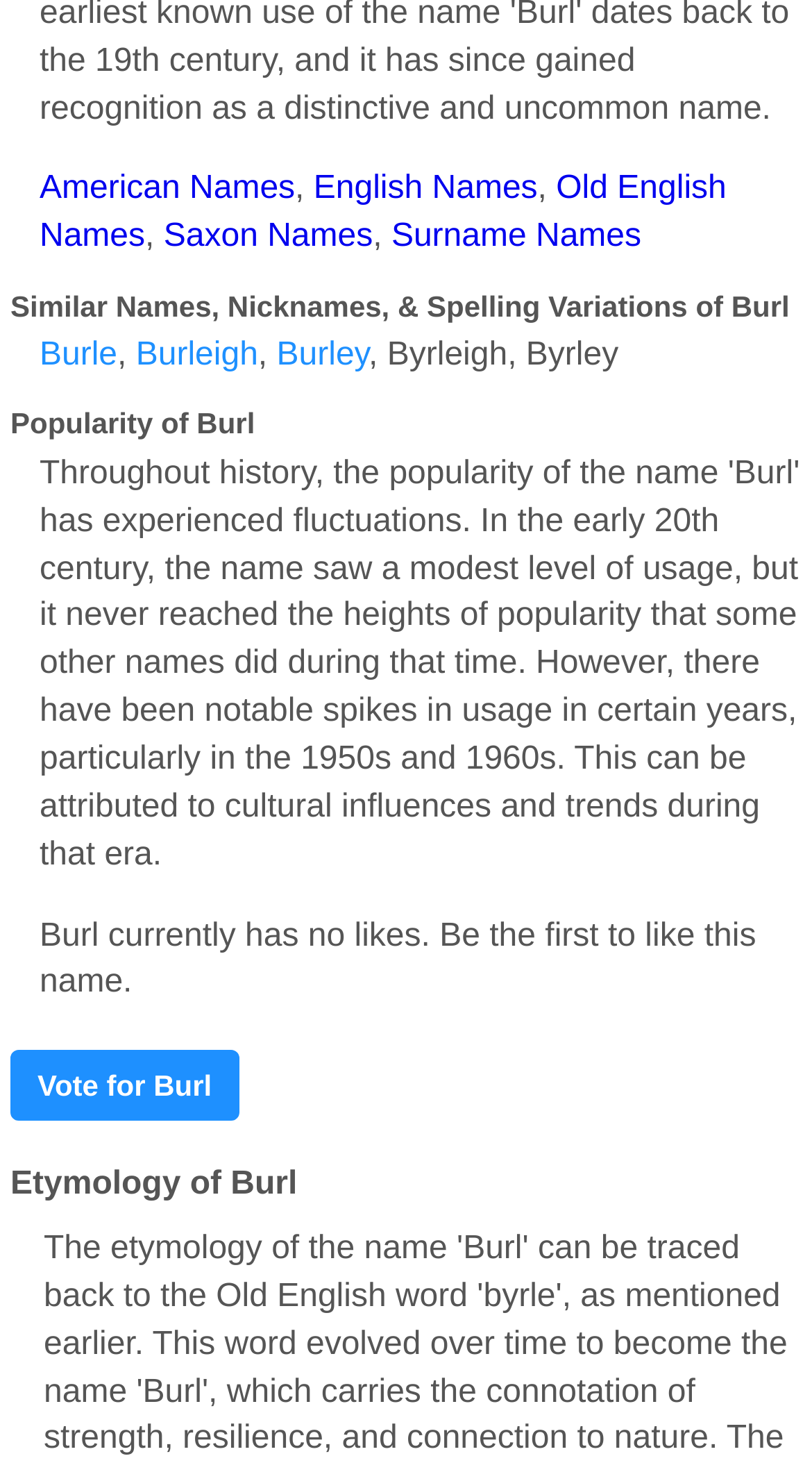Pinpoint the bounding box coordinates of the clickable element needed to complete the instruction: "Click on American Names". The coordinates should be provided as four float numbers between 0 and 1: [left, top, right, bottom].

[0.049, 0.117, 0.363, 0.142]